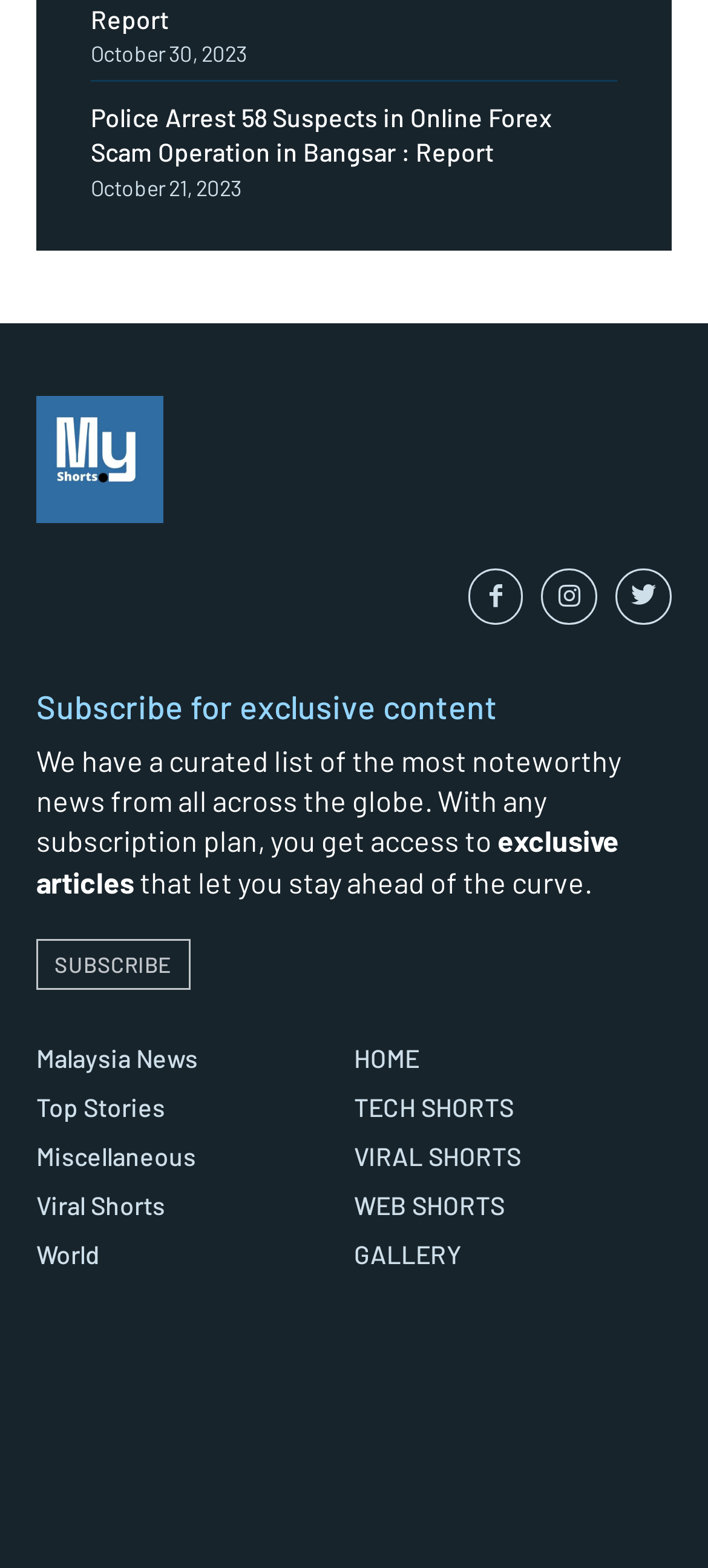What is the purpose of the 'SUBSCRIBE' button?
Please respond to the question with a detailed and well-explained answer.

I read the text above the 'SUBSCRIBE' button, which says 'We have a curated list of the most noteworthy news from all across the globe. With any subscription plan, you get access to exclusive articles that let you stay ahead of the curve.' This implies that the 'SUBSCRIBE' button is for getting exclusive content.